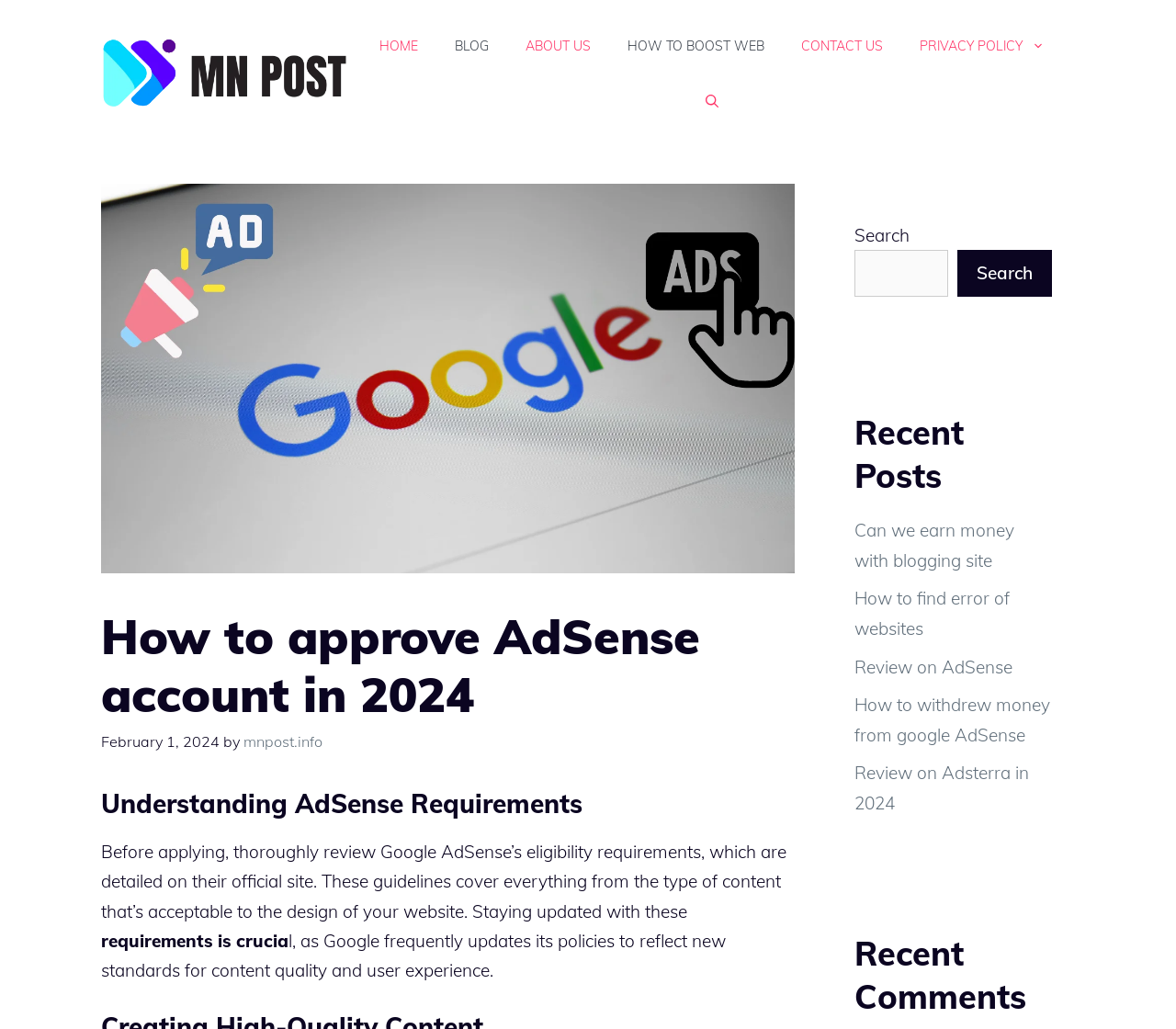Show the bounding box coordinates of the region that should be clicked to follow the instruction: "Read the article about Can we earn money with blogging site."

[0.727, 0.505, 0.862, 0.555]